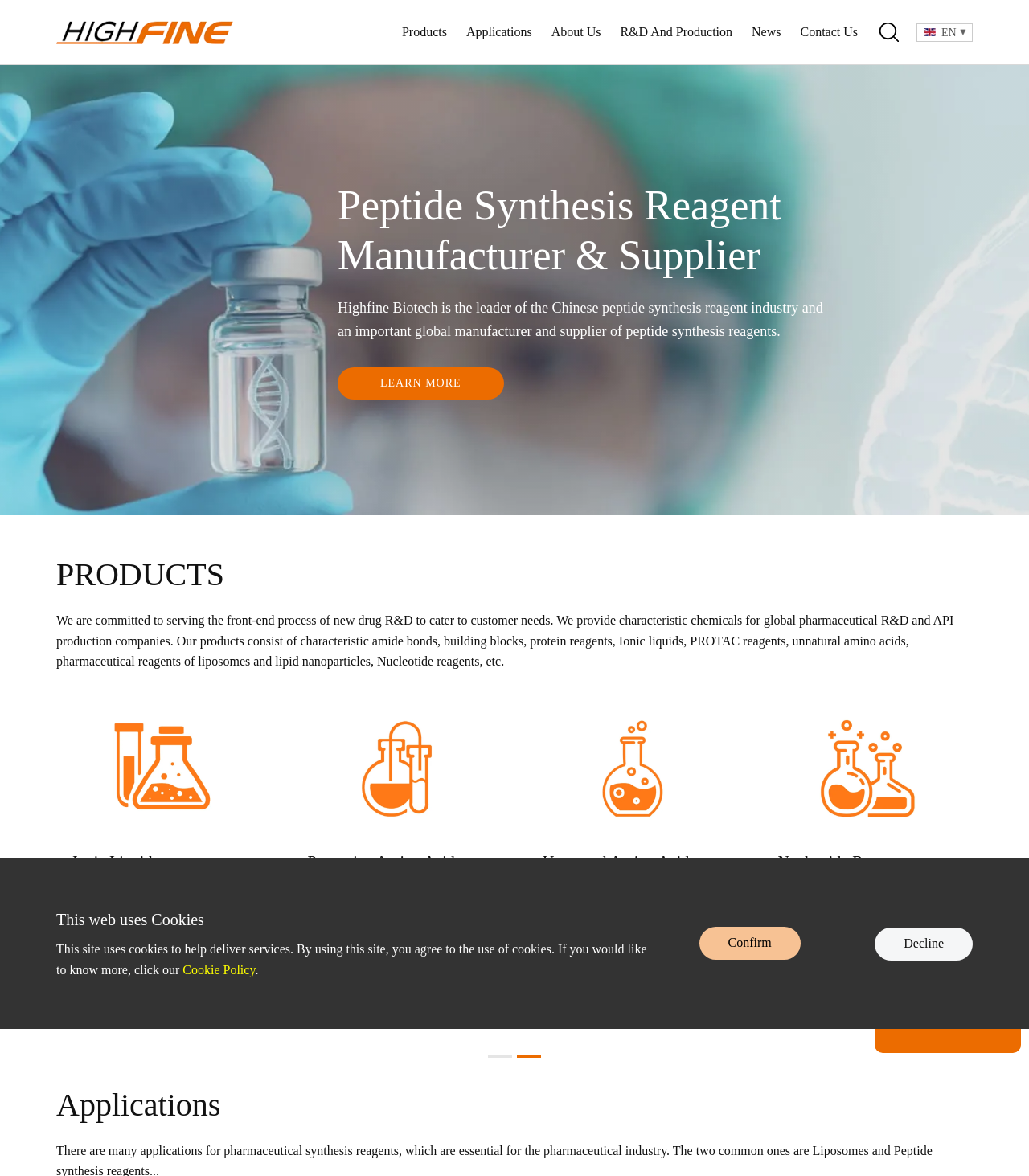Find the coordinates for the bounding box of the element with this description: "Contact Us".

[0.77, 0.015, 0.841, 0.04]